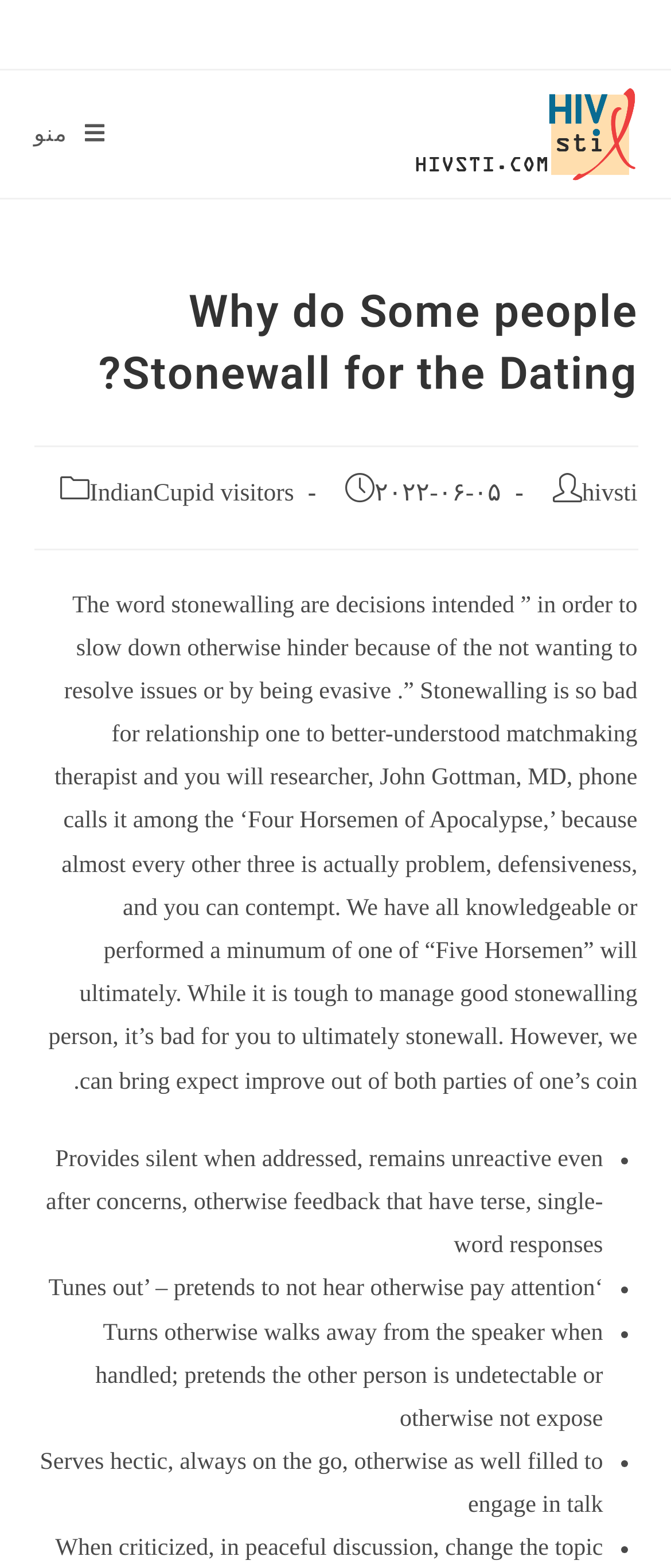Locate the UI element described by hivsti and provide its bounding box coordinates. Use the format (top-left x, top-left y, bottom-right x, bottom-right y) with all values as floating point numbers between 0 and 1.

[0.867, 0.306, 0.95, 0.323]